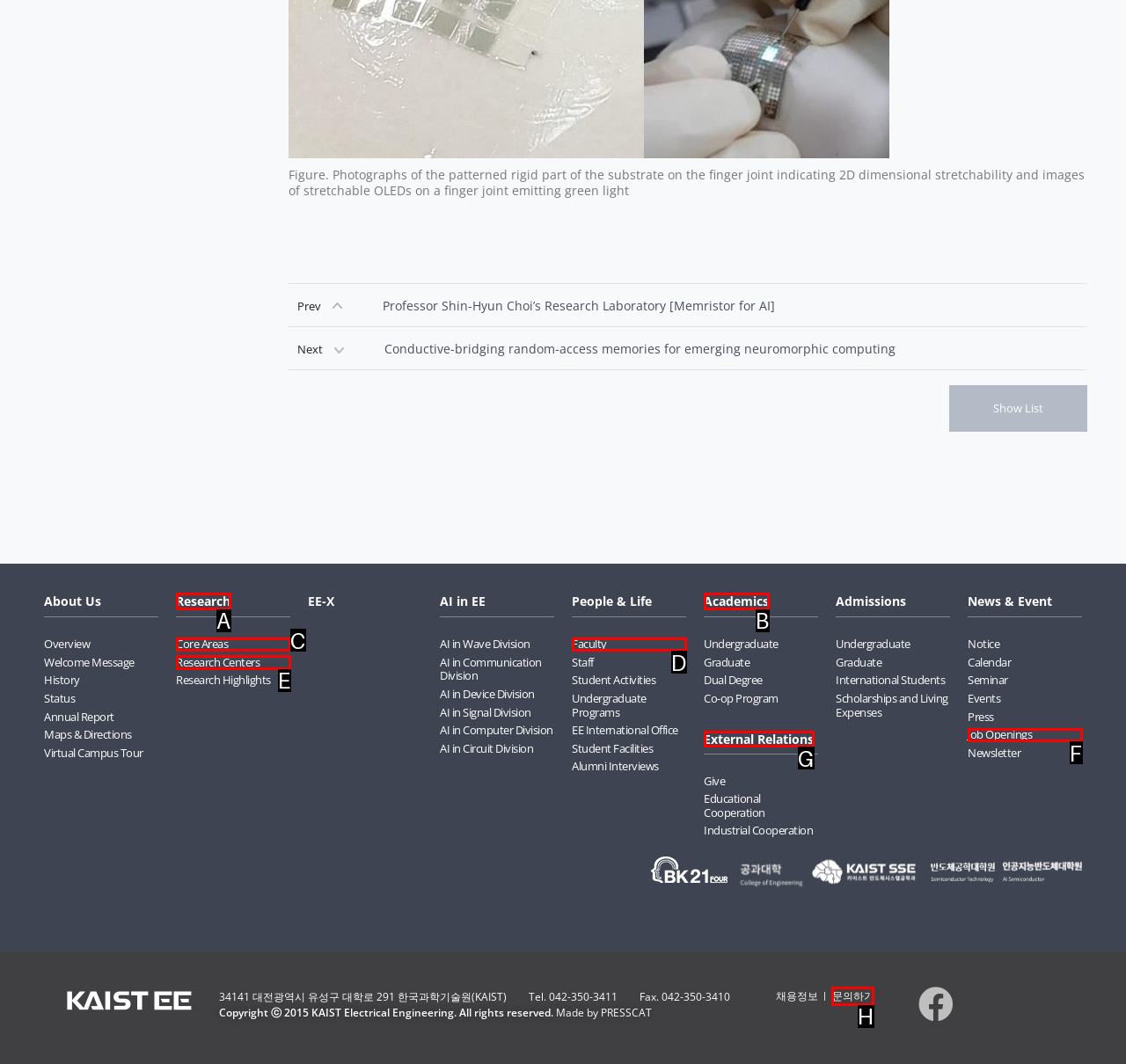Tell me which letter I should select to achieve the following goal: Contact through '문의하기'
Answer with the corresponding letter from the provided options directly.

H